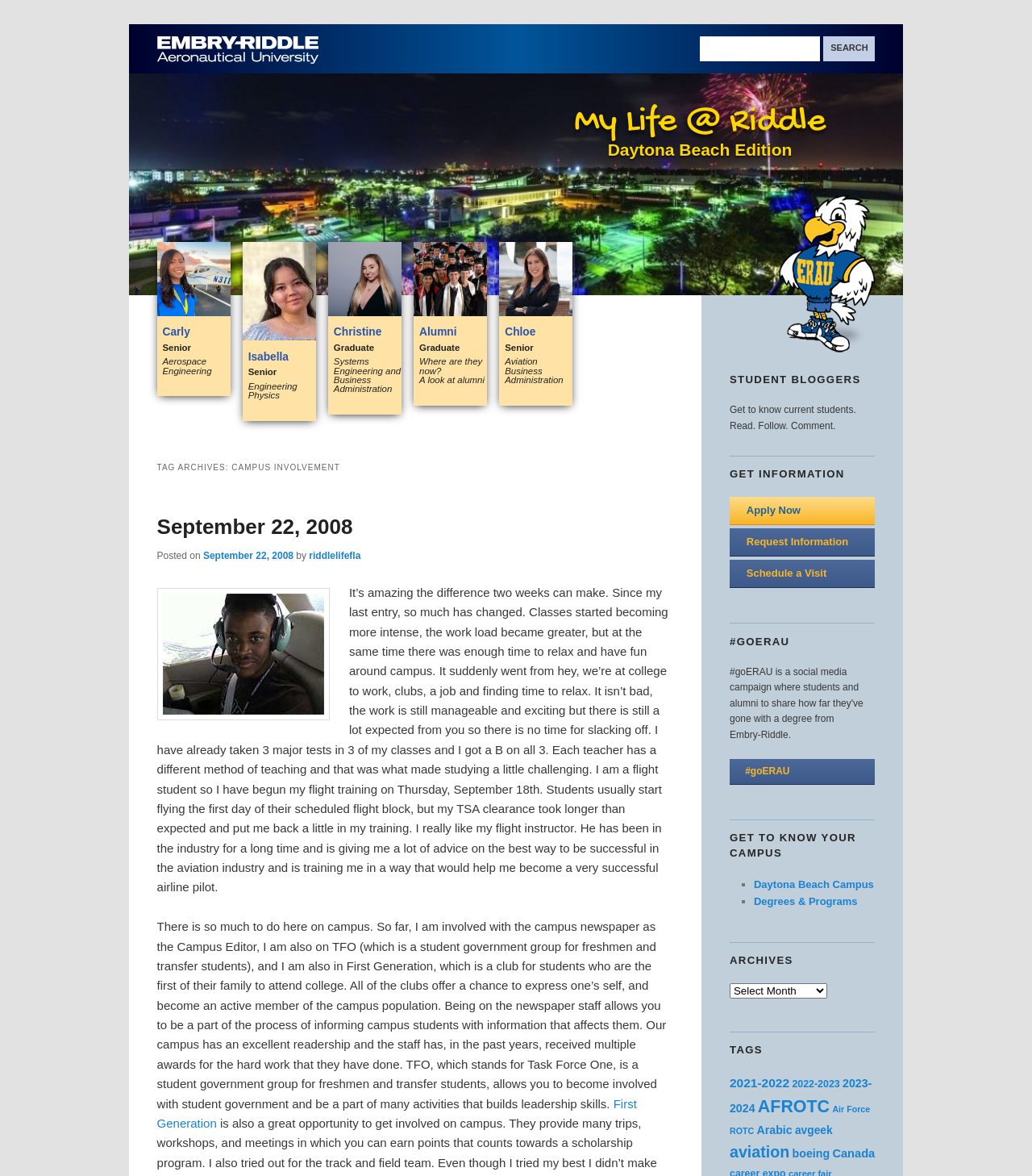What is the topic of the blog post?
Please respond to the question with a detailed and informative answer.

By reading the text on the webpage, I found that the blog post is about the author's experience on campus, including their classes, flight training, and involvement in various clubs and activities, which suggests that the topic of the blog post is campus life.